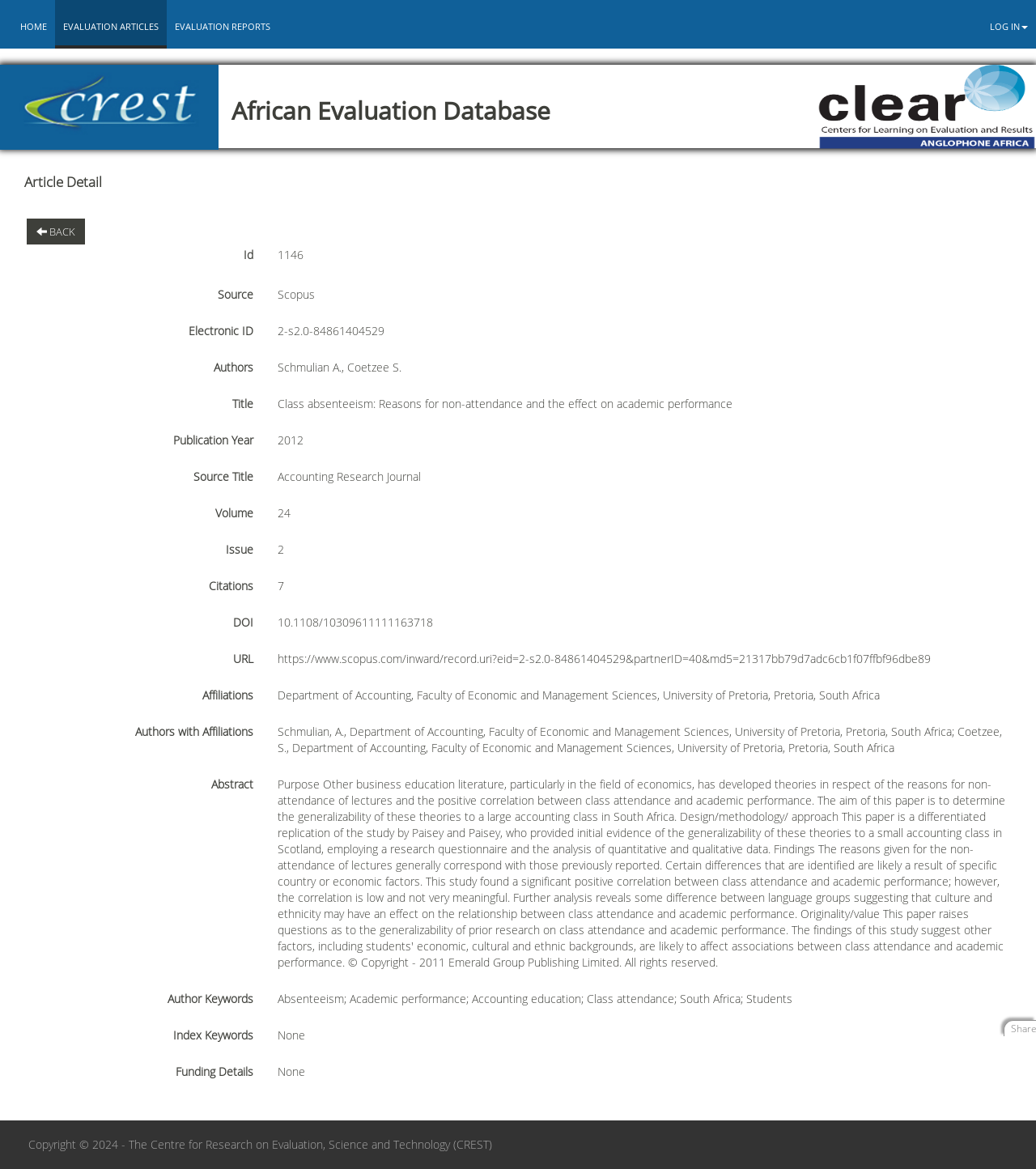What is the ID of the article?
Look at the screenshot and respond with one word or a short phrase.

1146